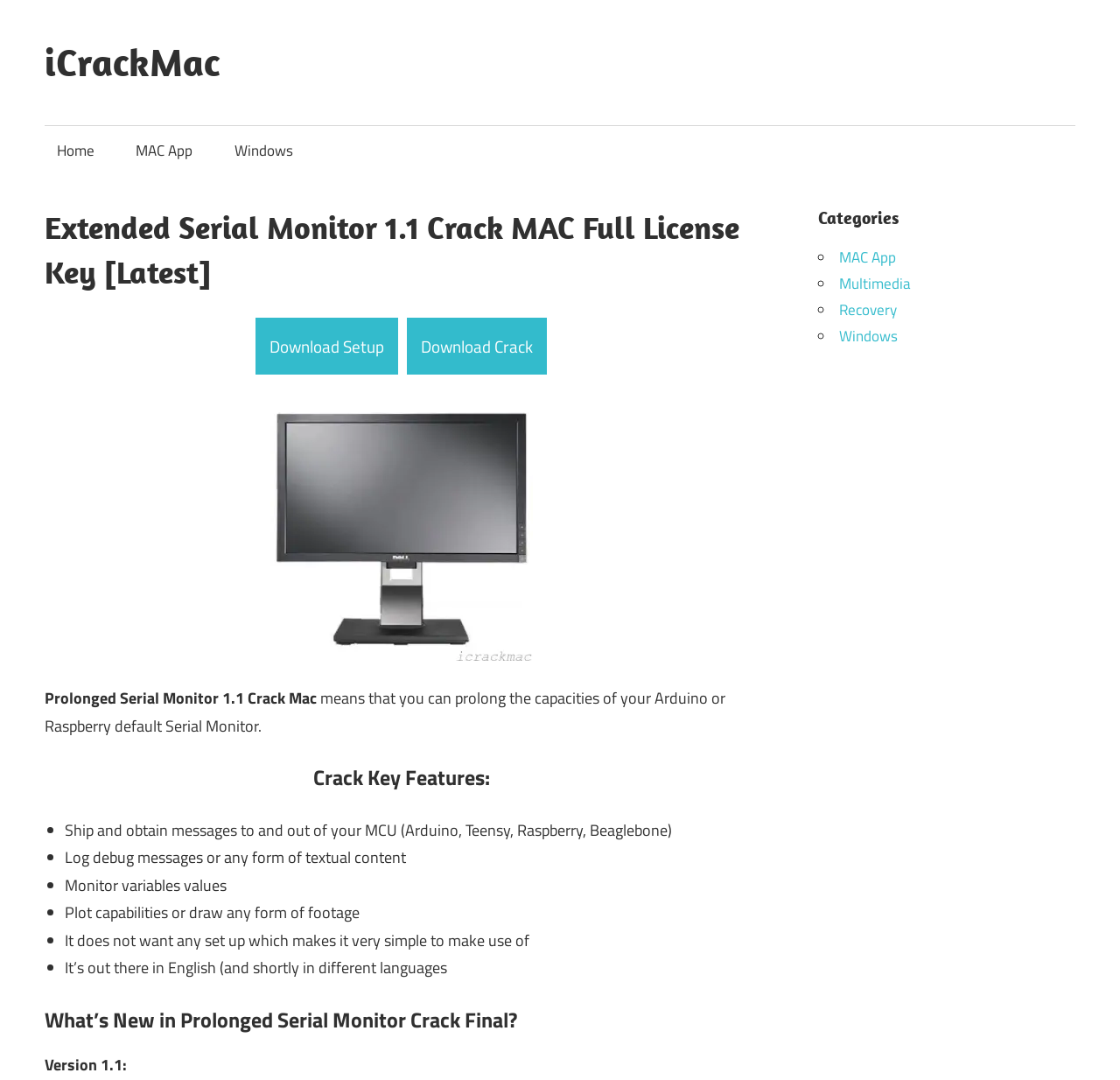What is the name of the software being described?
Ensure your answer is thorough and detailed.

I determined the answer by looking at the heading 'Extended Serial Monitor 1.1 Crack MAC Full License Key [Latest]' which is the main title of the webpage, and also the image with the same name. This suggests that the software being described is Prolonged Serial Monitor 1.1.